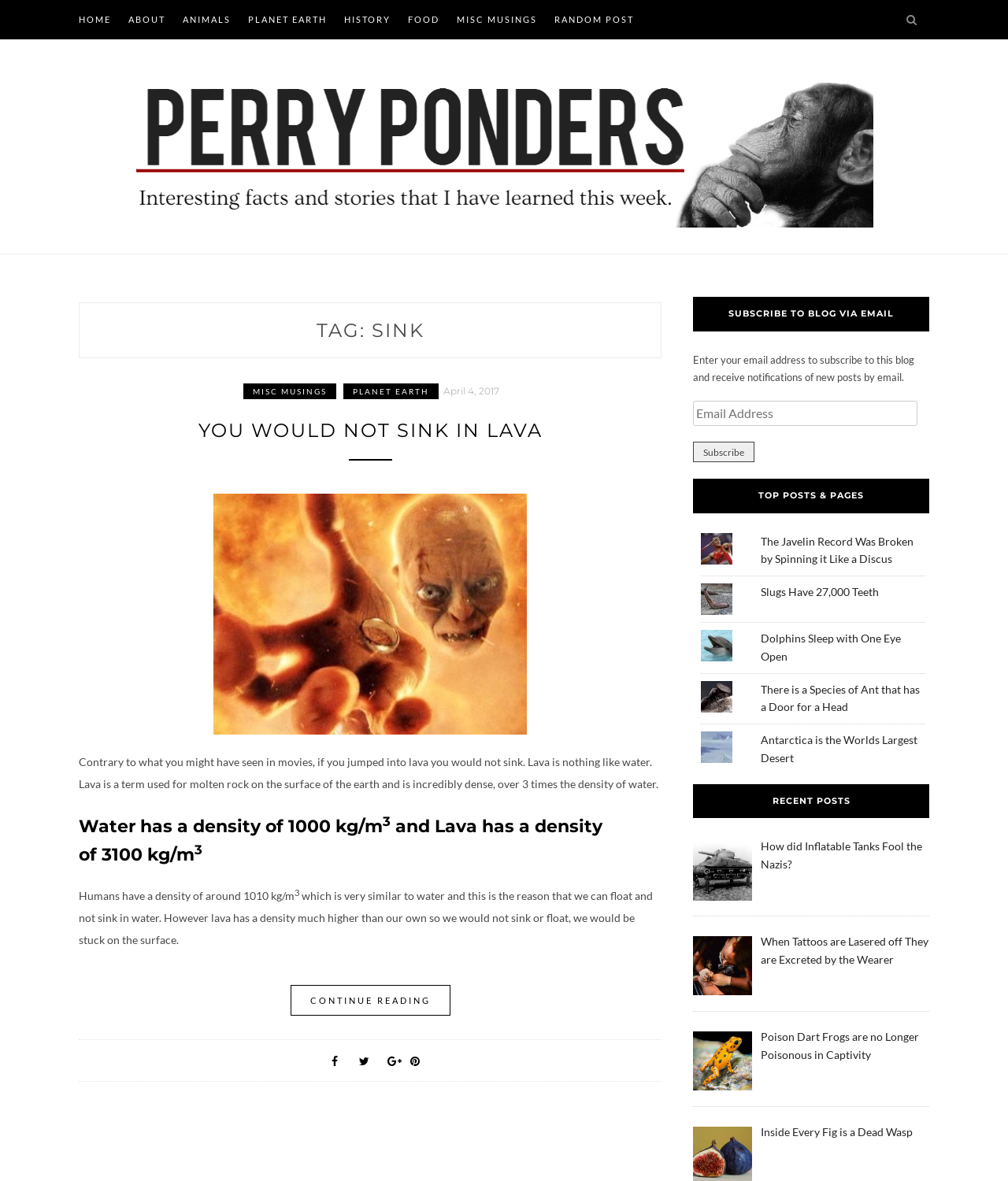Bounding box coordinates are to be given in the format (top-left x, top-left y, bottom-right x, bottom-right y). All values must be floating point numbers between 0 and 1. Provide the bounding box coordinate for the UI element described as: Exploring the Heliosphere

None